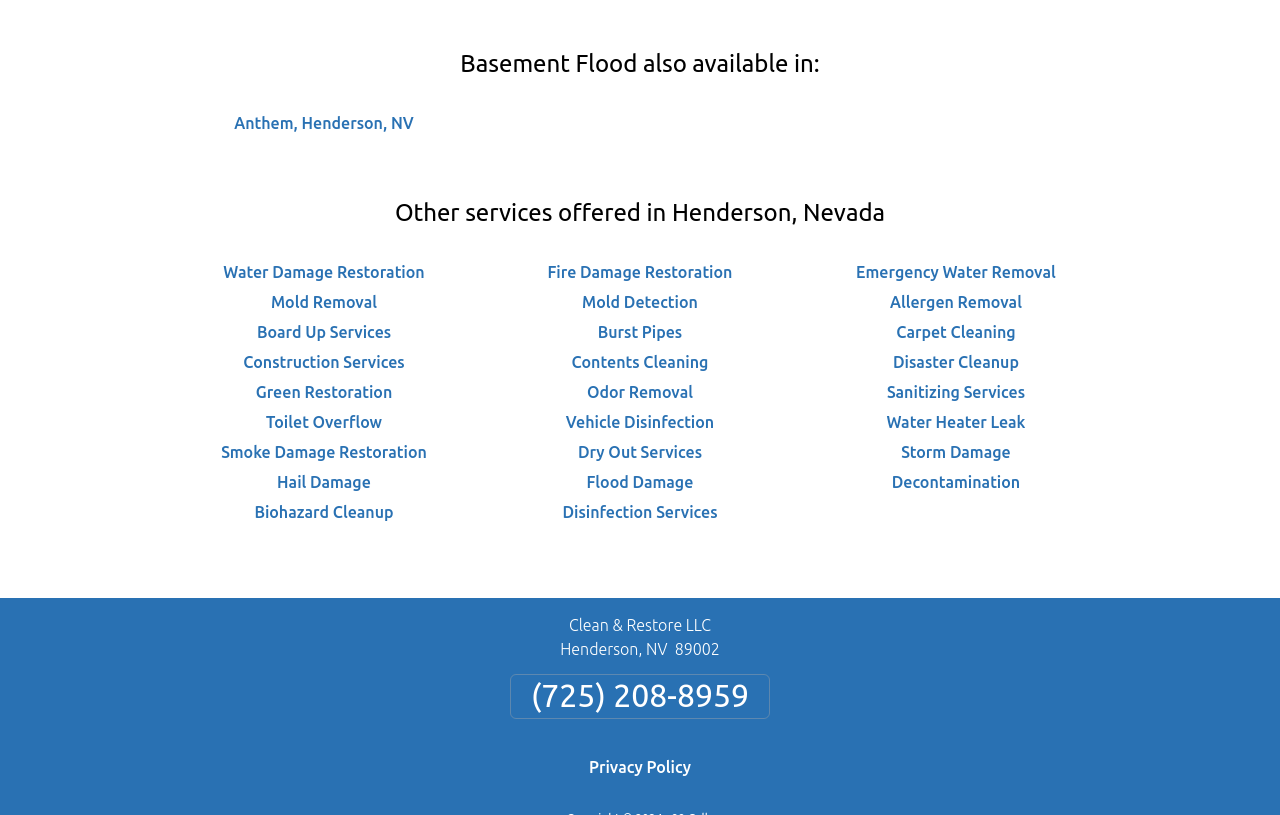What is the phone number of the company?
Please provide a comprehensive answer to the question based on the webpage screenshot.

I found the phone number '(725) 208-8959' in the link element located at the bottom of the webpage, with a bounding box coordinate of [0.398, 0.826, 0.602, 0.882].